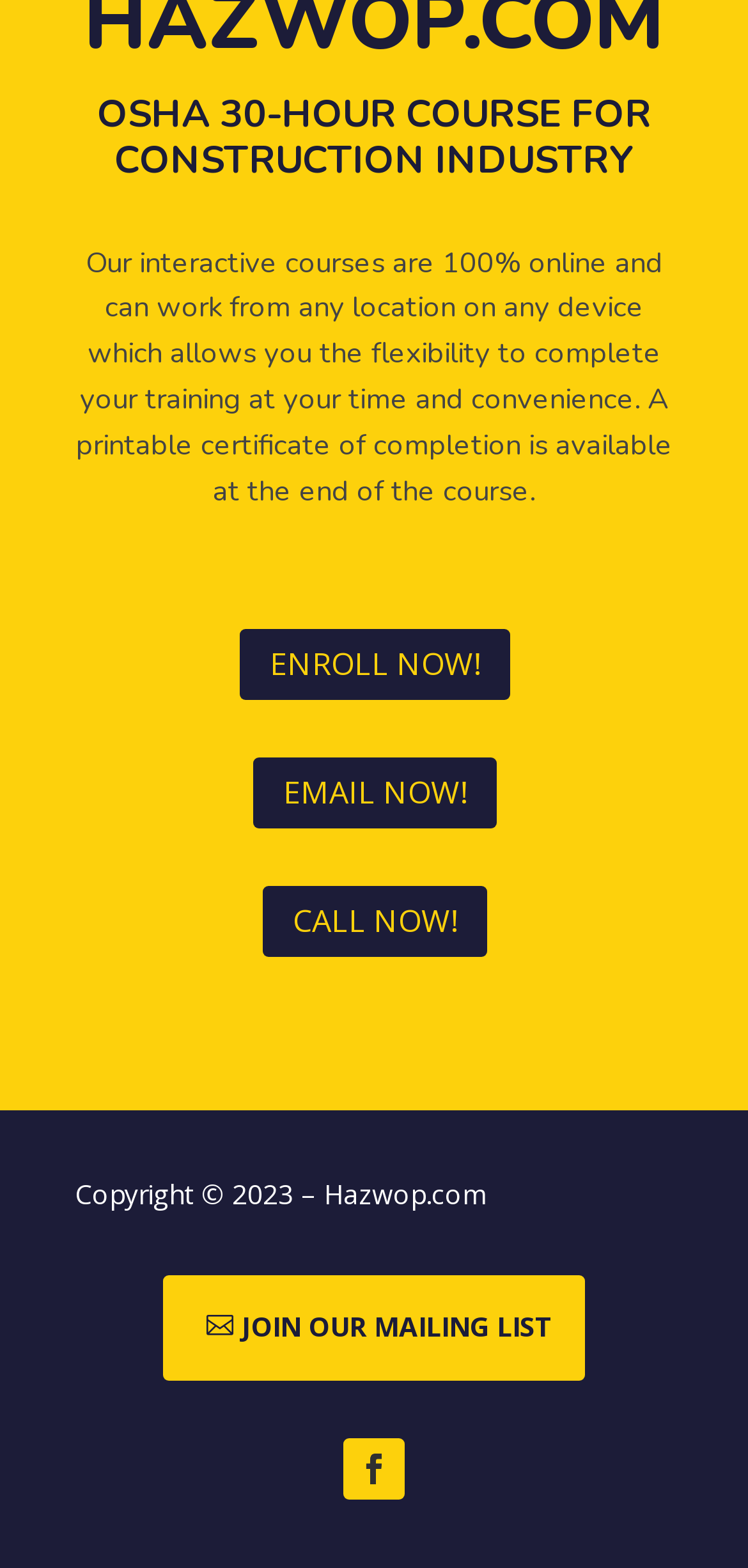Please give a succinct answer using a single word or phrase:
What is the copyright year of the website?

2023